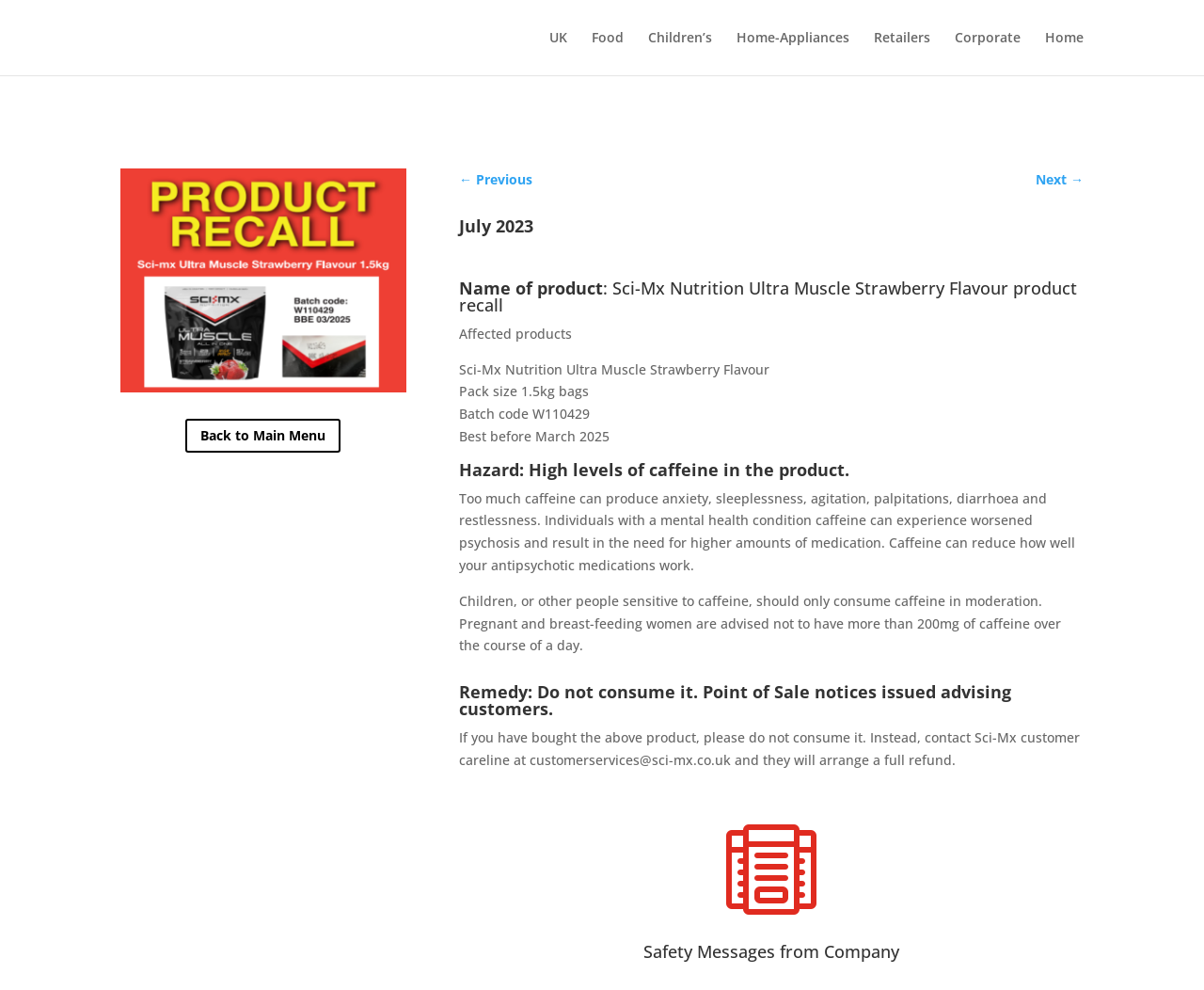Specify the bounding box coordinates for the region that must be clicked to perform the given instruction: "View the next page".

[0.86, 0.17, 0.9, 0.193]